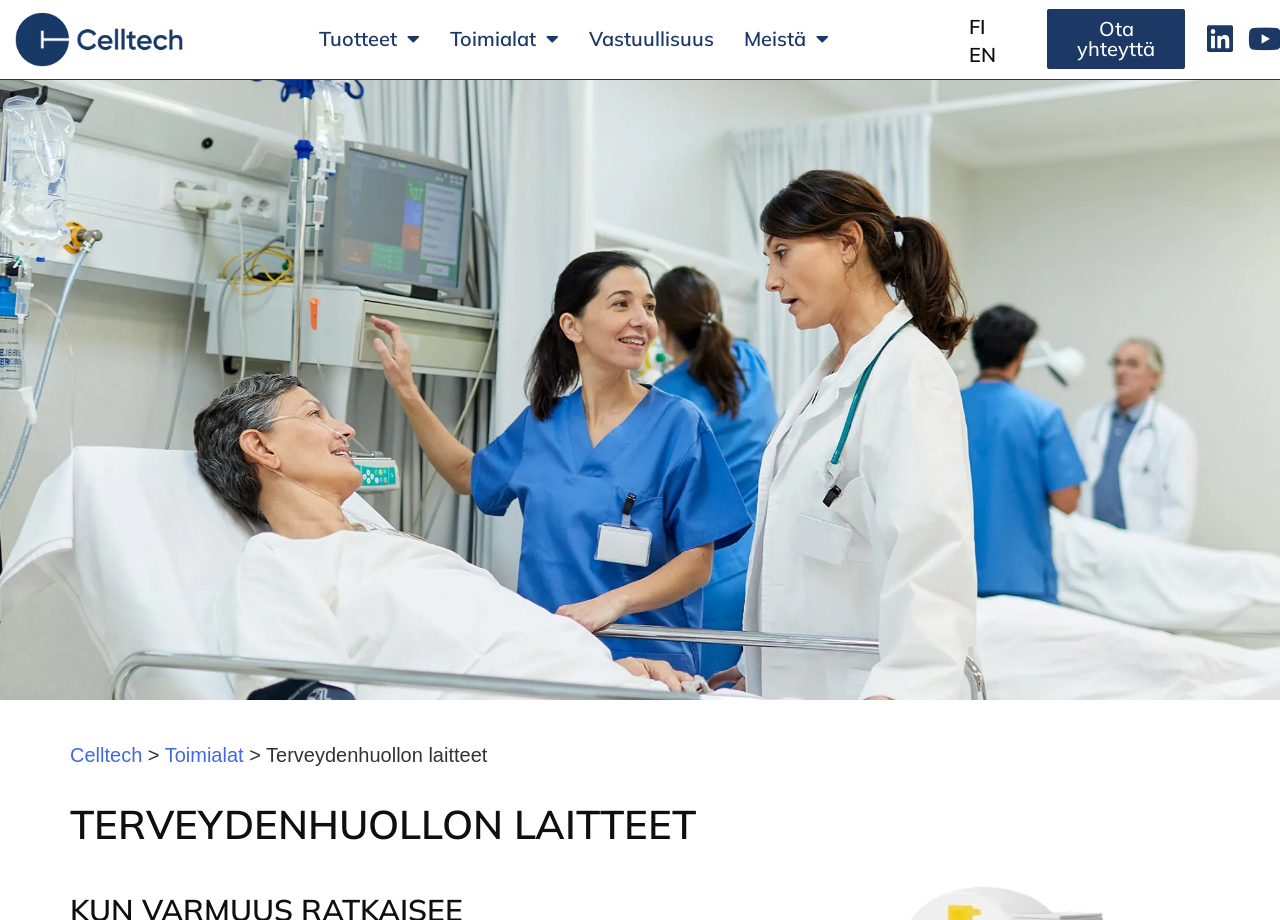Determine the bounding box for the UI element as described: "Ota yhteyttä". The coordinates should be represented as four float numbers between 0 and 1, formatted as [left, top, right, bottom].

[0.818, 0.01, 0.926, 0.076]